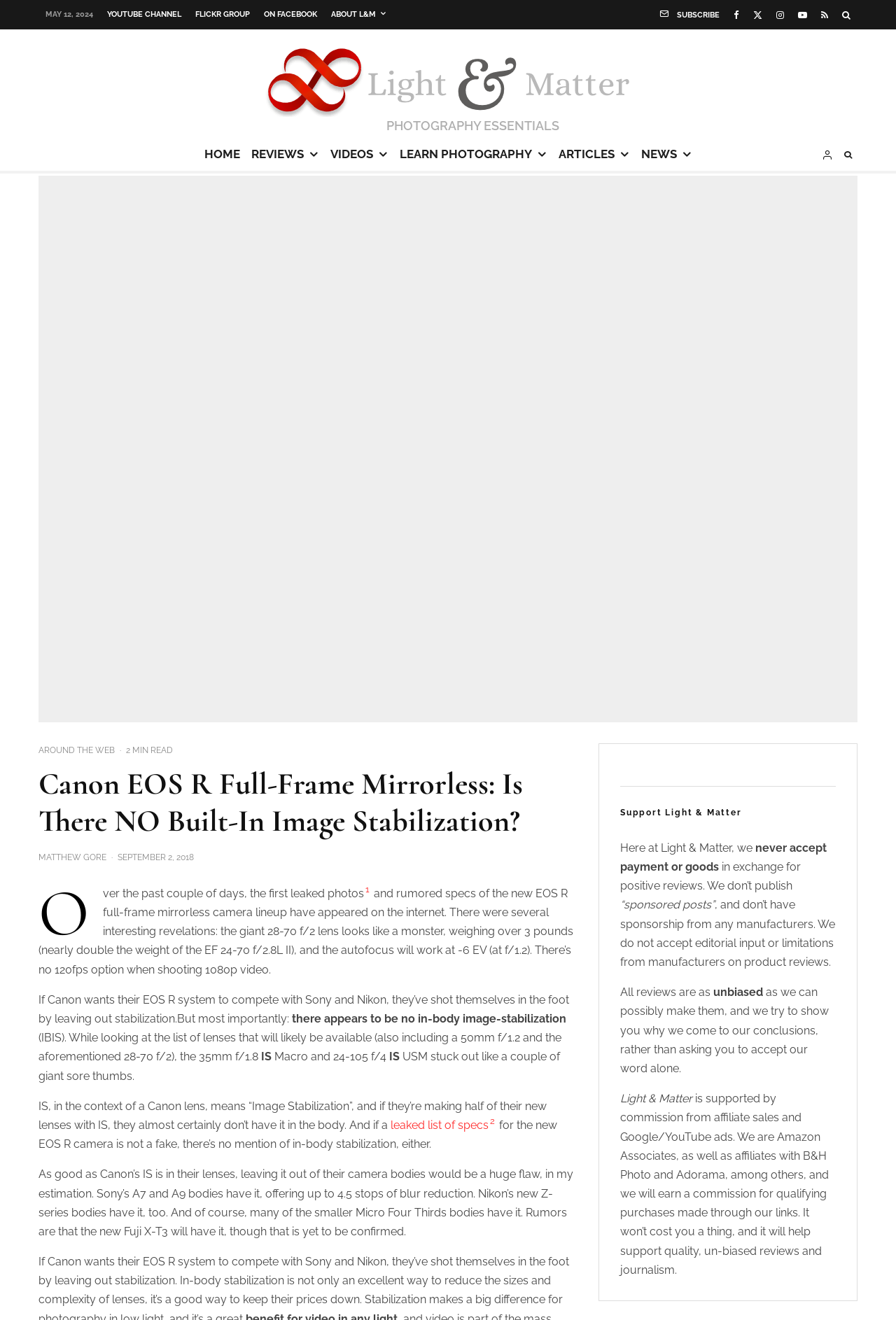Use a single word or phrase to answer the question:
What is the date of the article?

SEPTEMBER 2, 2018